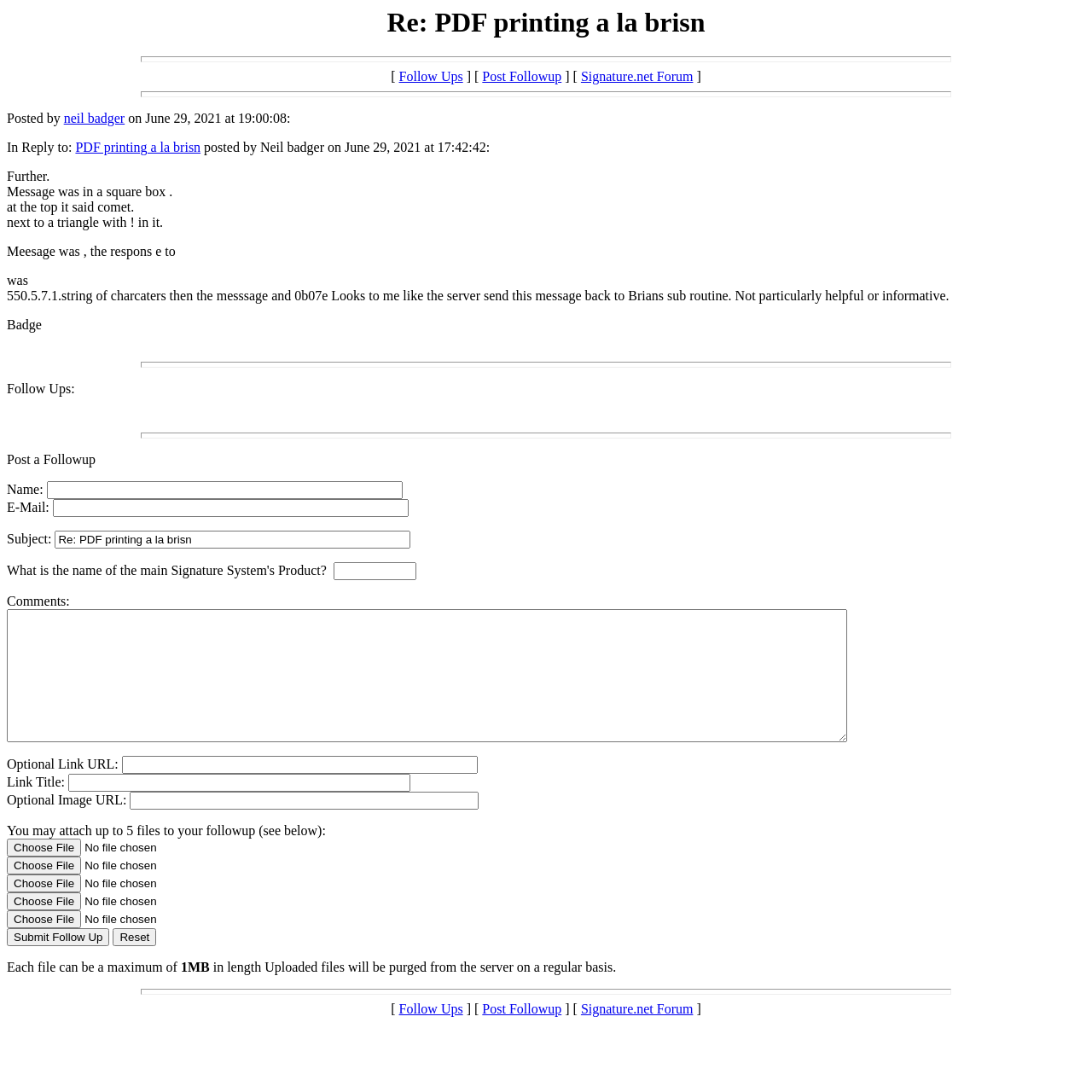Examine the image and give a thorough answer to the following question:
What is the name of the forum?

I found the answer by looking at the link 'Signature.net Forum' which is likely the name of the forum.